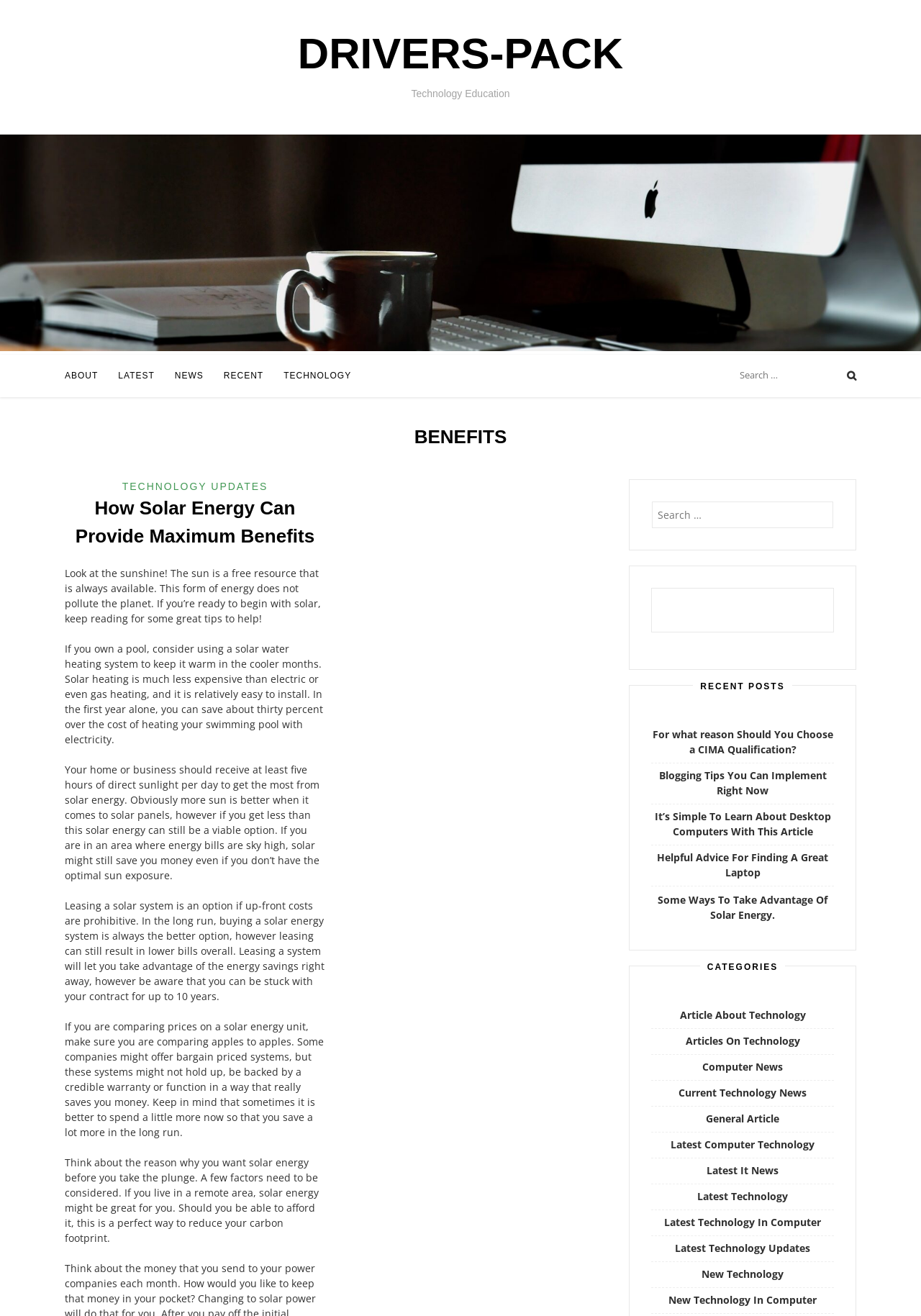What is the main topic of the webpage? Examine the screenshot and reply using just one word or a brief phrase.

Benefits of DRIVERS-PACK